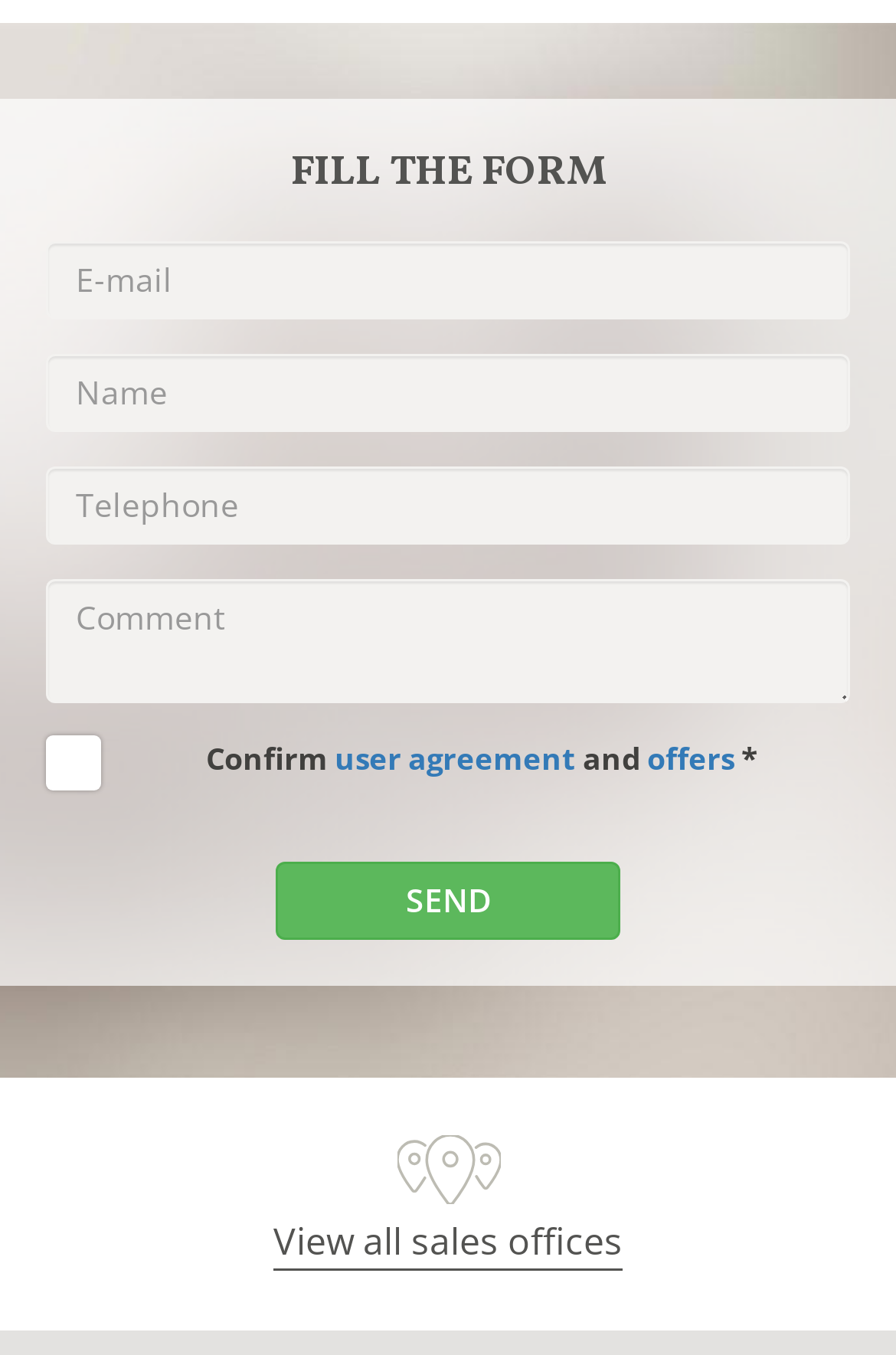Pinpoint the bounding box coordinates of the clickable element to carry out the following instruction: "View all sales offices."

[0.305, 0.898, 0.695, 0.938]